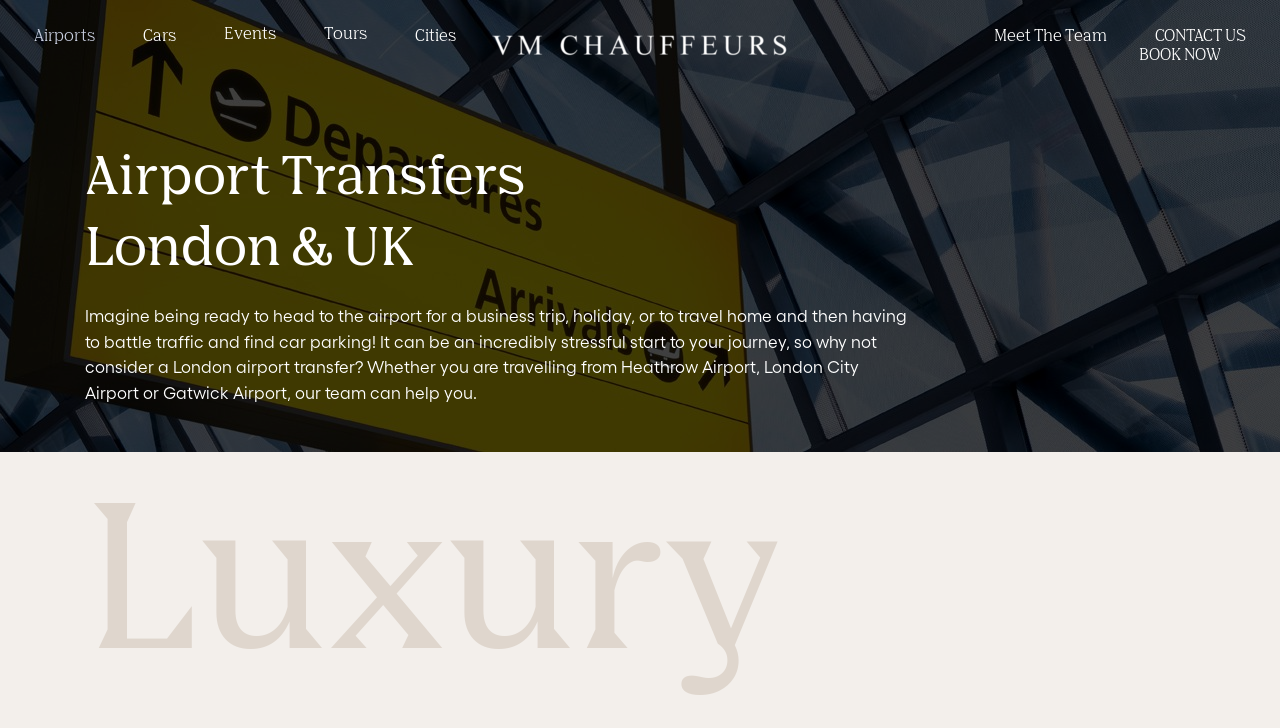What airports are mentioned?
Based on the visual details in the image, please answer the question thoroughly.

The airports are mentioned in the text 'Whether you are travelling from Heathrow Airport, London City Airport or Gatwick Airport, our team can help you.' which suggests that the service is available for these three airports.